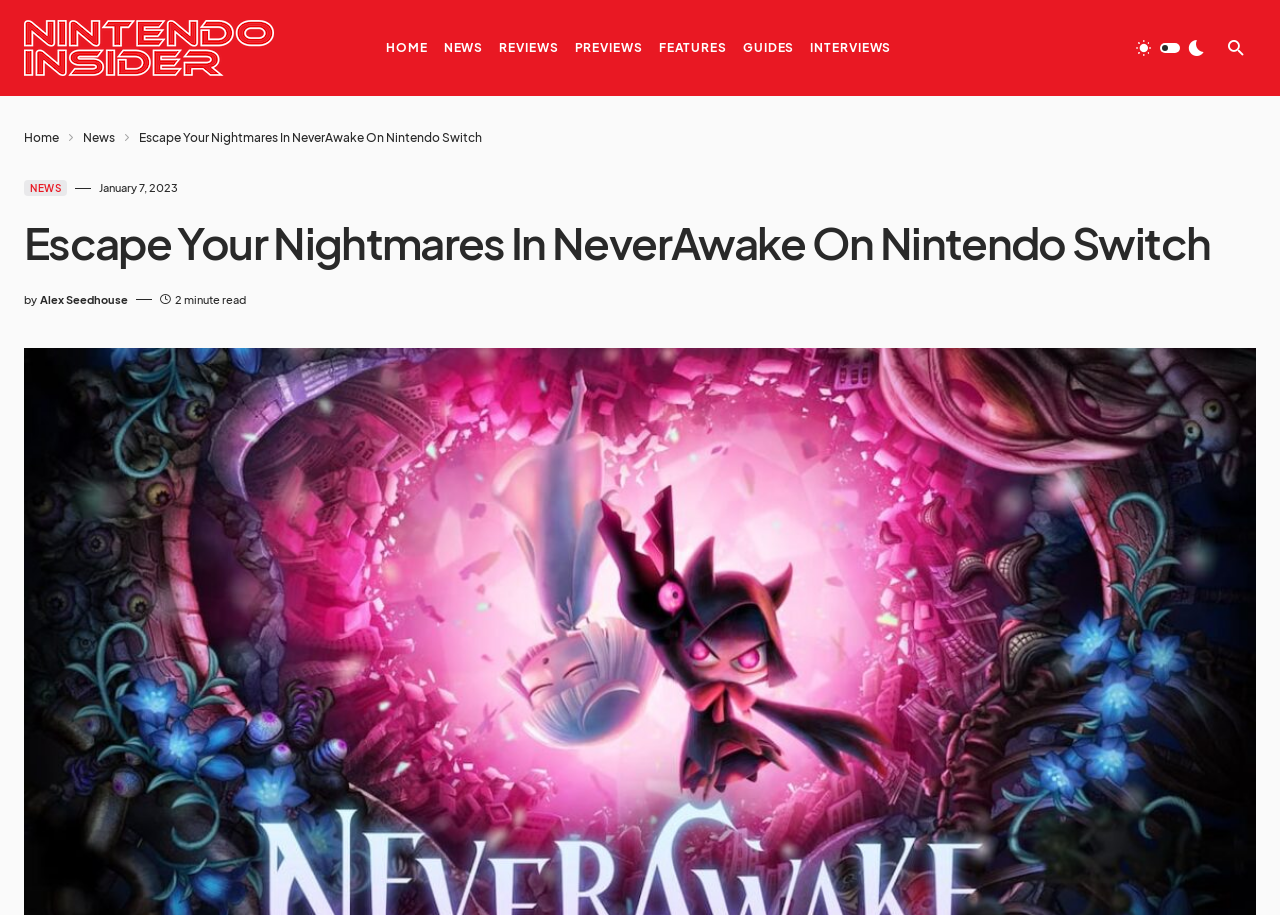Consider the image and give a detailed and elaborate answer to the question: 
How long does it take to read the article?

I found the estimated reading time by looking at the text near the title, which includes the phrase '2 minute read'.